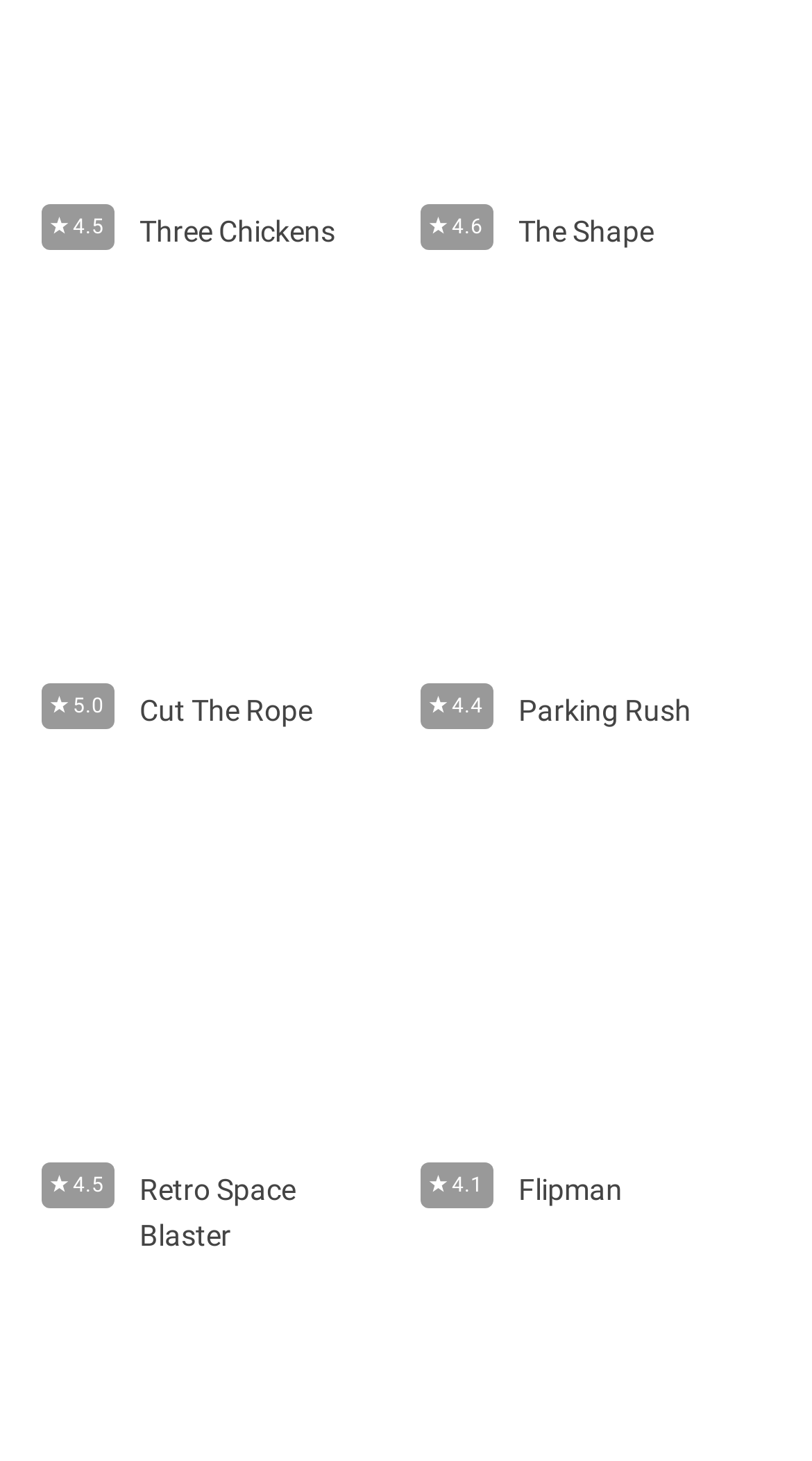What is the name of the game with a rating of 4.1?
From the screenshot, provide a brief answer in one word or phrase.

Flipman